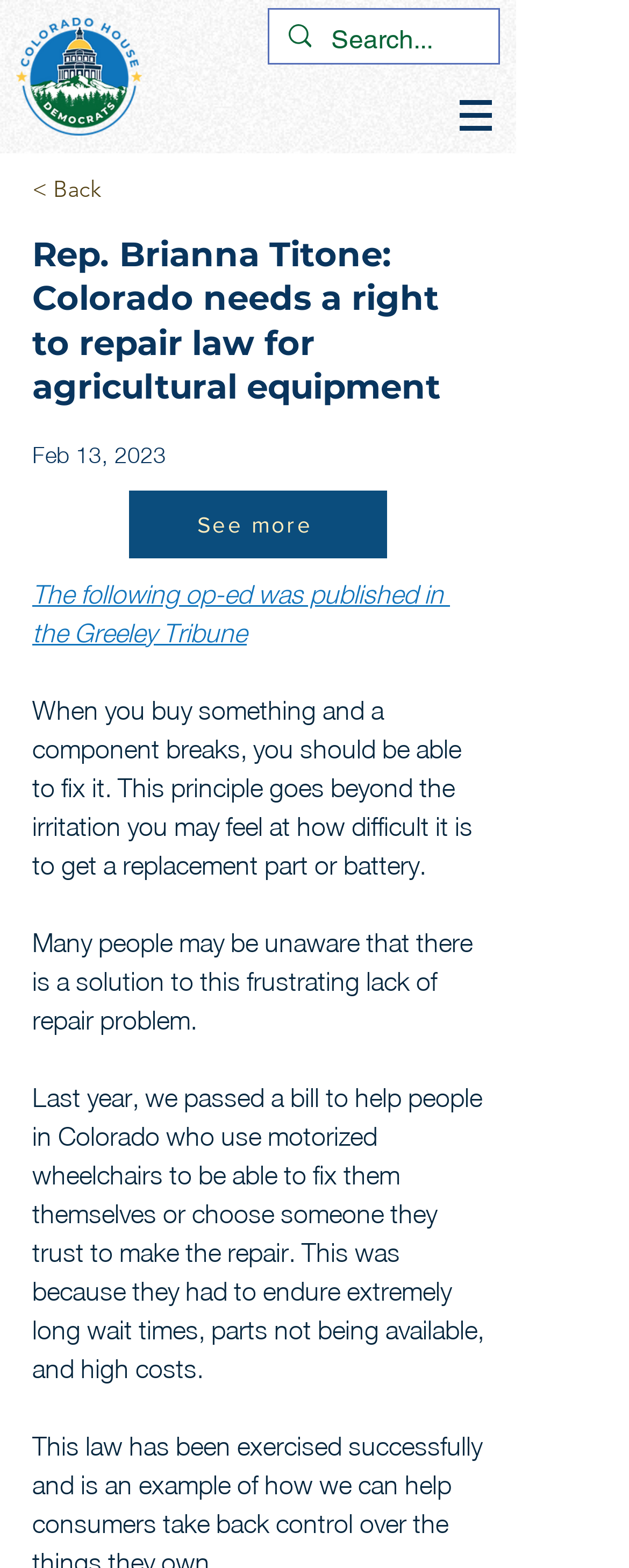What is the topic of the article?
Respond to the question with a single word or phrase according to the image.

Right to repair law for agricultural equipment